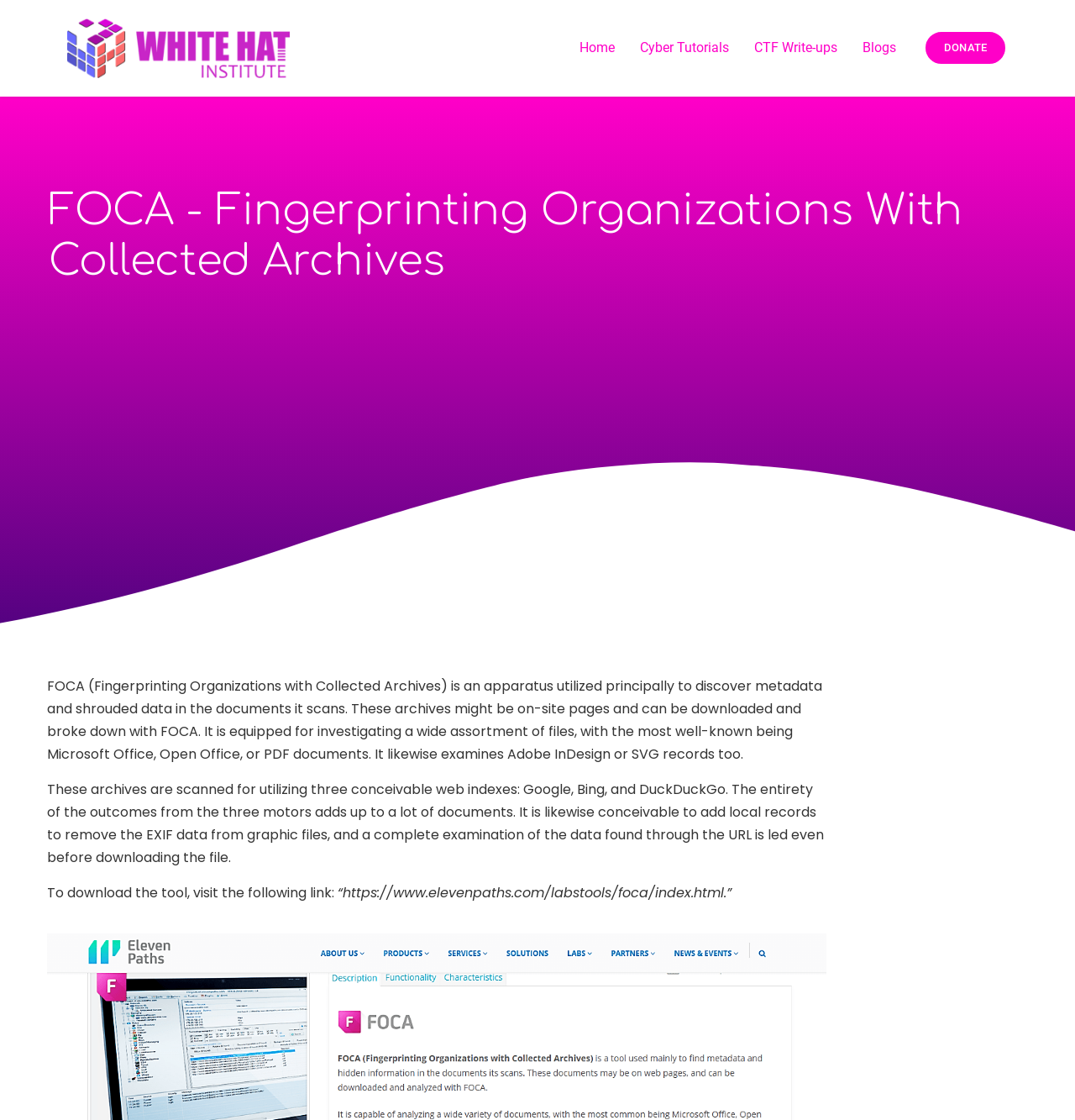Write an exhaustive caption that covers the webpage's main aspects.

The webpage is about FOCA, an apparatus used to discover metadata and hidden data in scanned documents. At the top left corner, there is a White Hat Institute logo, which is an image linked to another webpage. 

To the right of the logo, there is a navigation menu consisting of five links: "Home", "Cyber Tutorials", "CTF Write-ups", "Blogs", and "DONATE", which are aligned horizontally and evenly spaced. 

Below the navigation menu, there is a heading that reads "FOCA - Fingerprinting Organizations With Collected Archives". 

Under the heading, there are three blocks of text that describe what FOCA is and its capabilities. The first block explains that FOCA can scan various types of files, including Microsoft Office, Open Office, and PDF documents, to discover metadata and hidden data. 

The second block of text explains that FOCA uses three search engines - Google, Bing, and DuckDuckGo - to scan archives and can also extract EXIF data from graphic files. 

The third block of text provides a link to download the FOCA tool, with the URL "https://www.elevenpaths.com/labstools/foca/index.html" displayed below it.